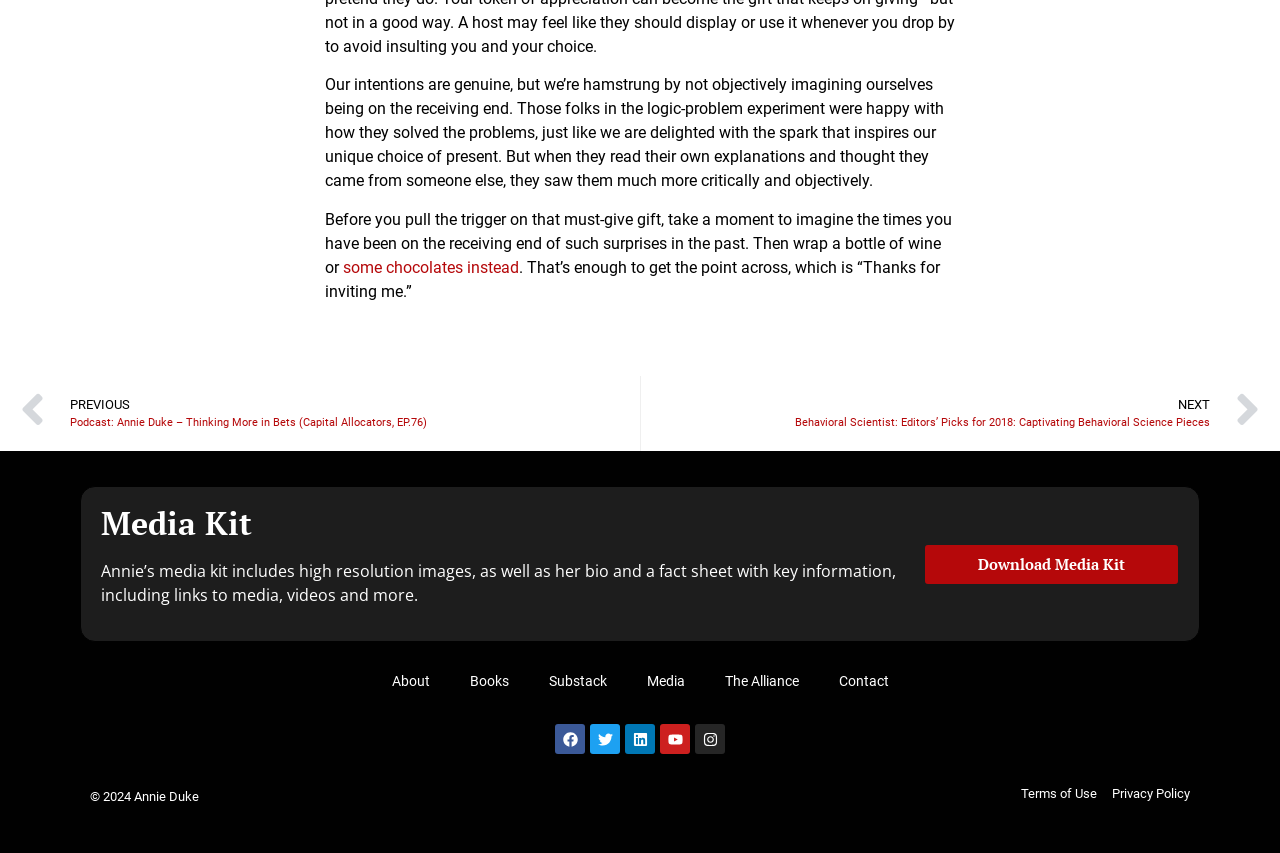Locate the bounding box coordinates of the clickable element to fulfill the following instruction: "visit Annie's Facebook page". Provide the coordinates as four float numbers between 0 and 1 in the format [left, top, right, bottom].

[0.434, 0.849, 0.457, 0.884]